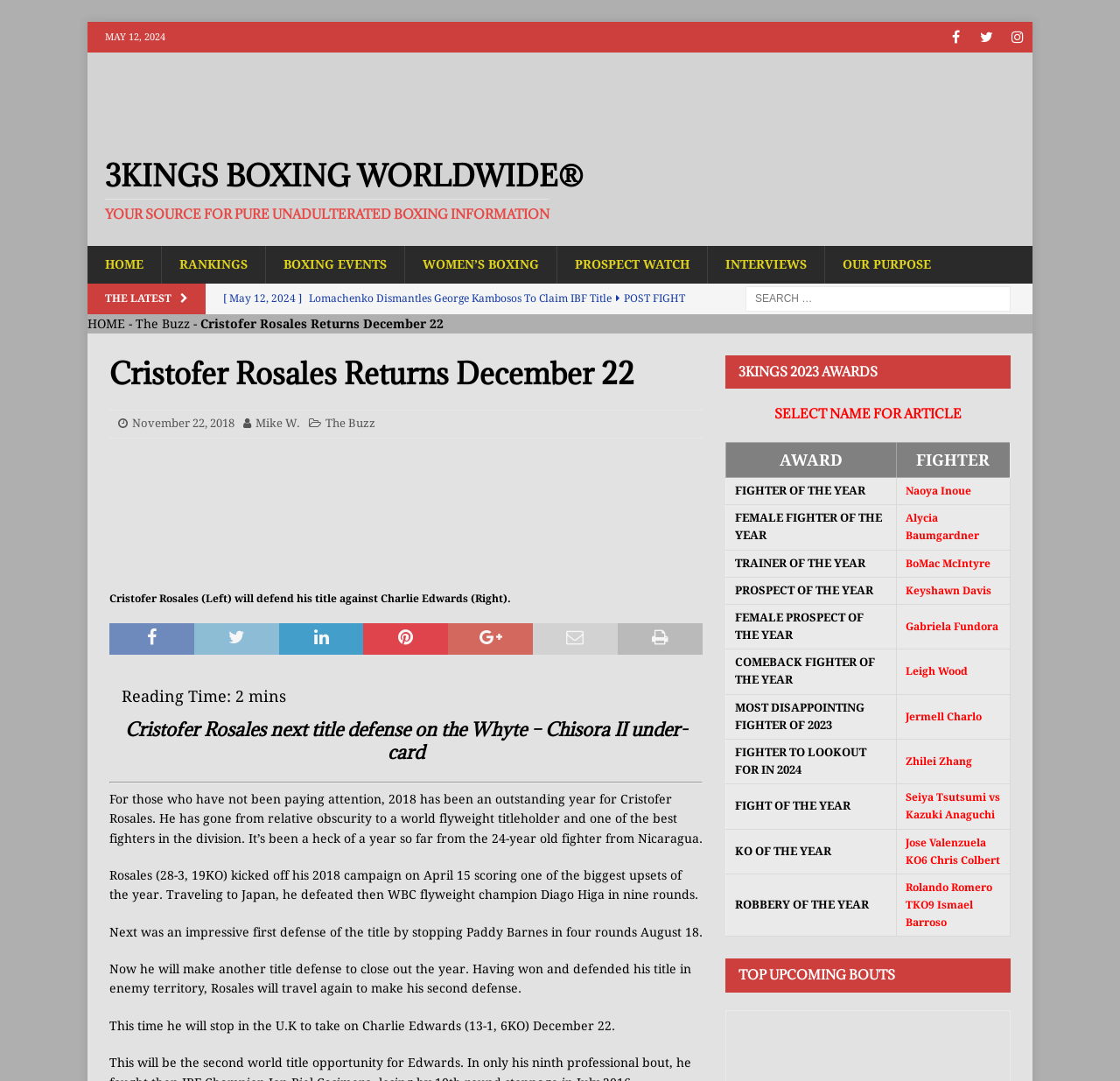Predict the bounding box coordinates for the UI element described as: "parent_node: Search by Month name="search"". The coordinates should be four float numbers between 0 and 1, presented as [left, top, right, bottom].

None